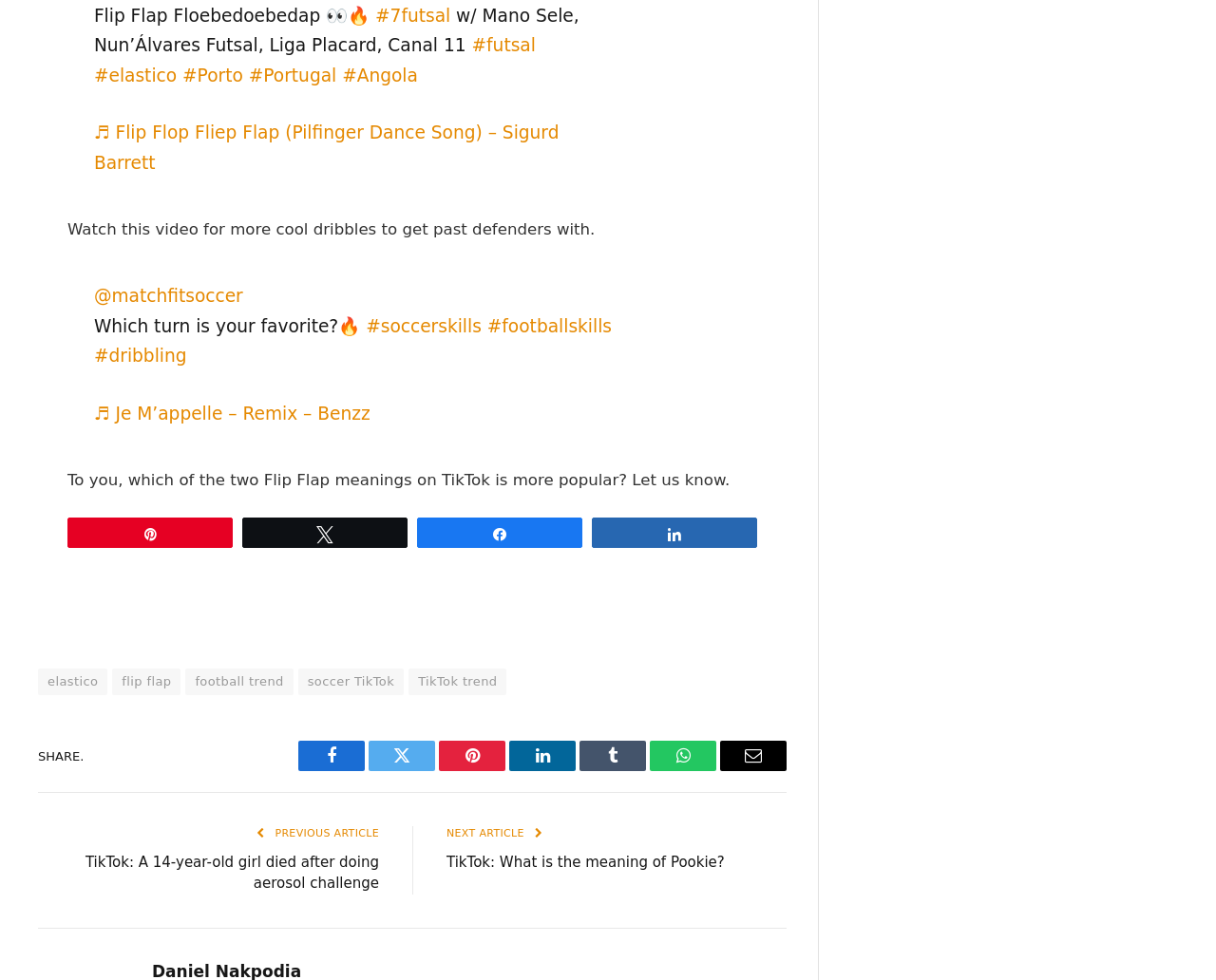What is the name of the social media platform mentioned?
Answer briefly with a single word or phrase based on the image.

TikTok